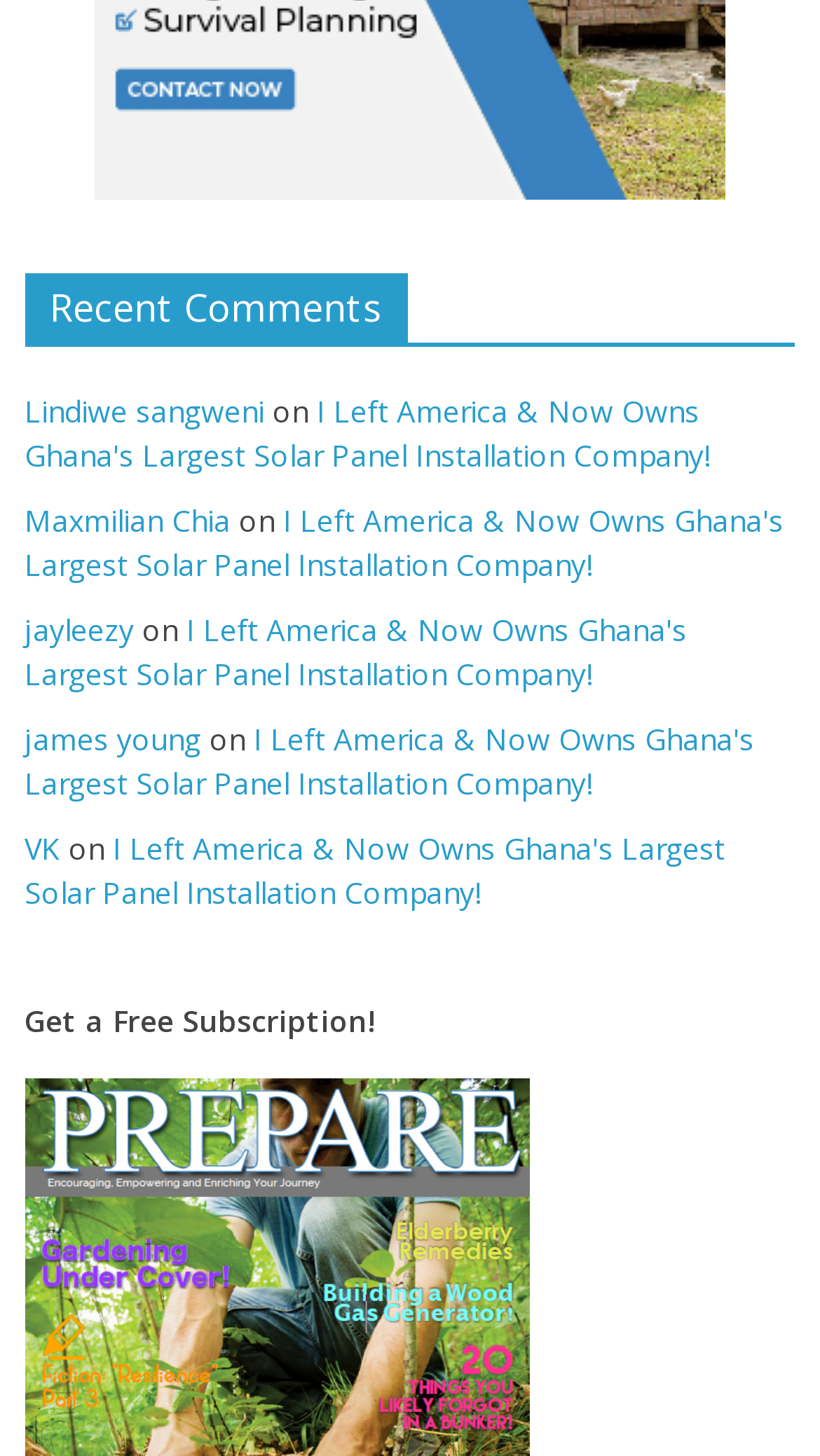Locate the bounding box of the UI element with the following description: "VK".

[0.03, 0.569, 0.074, 0.597]